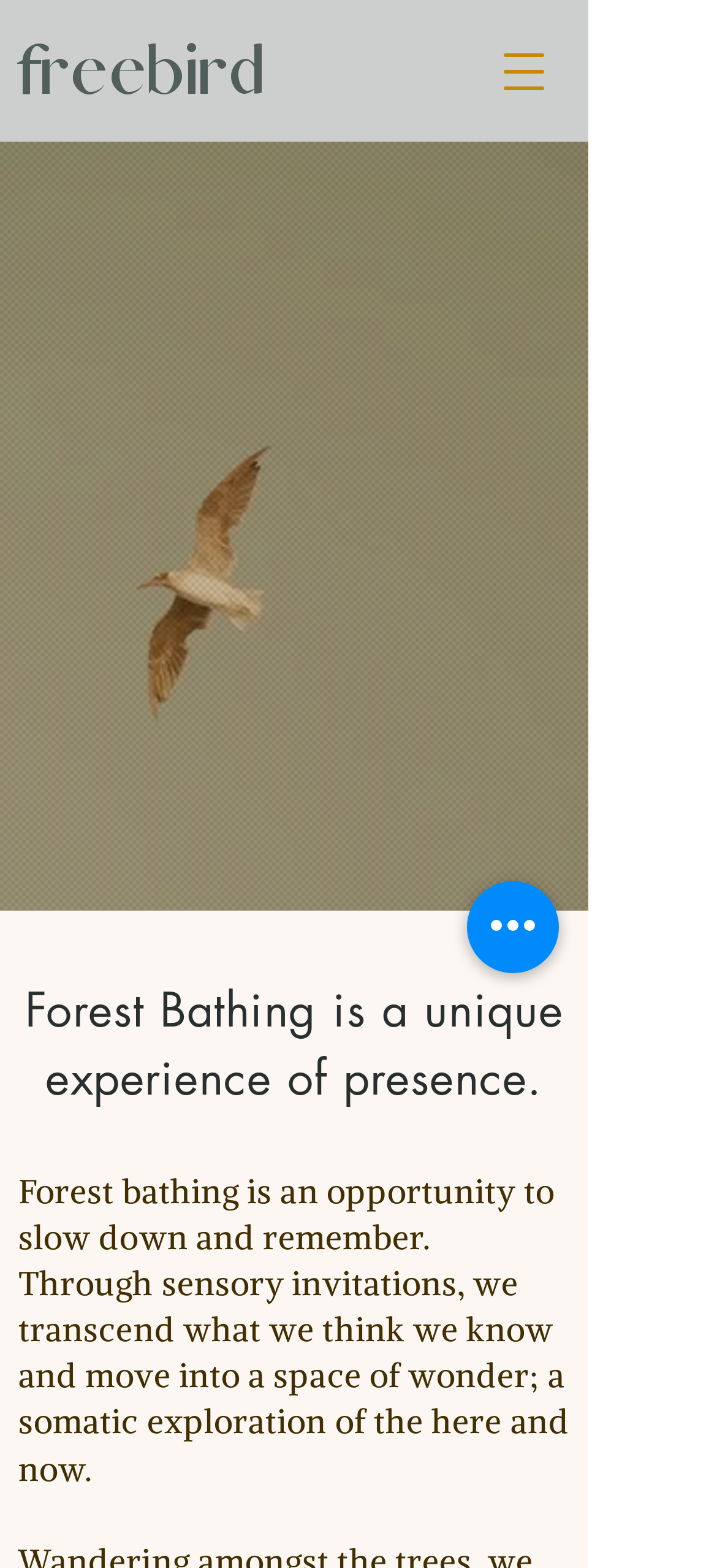What is the name of the certified forest therapy guide?
Using the image provided, answer with just one word or phrase.

Jolene Beilstein